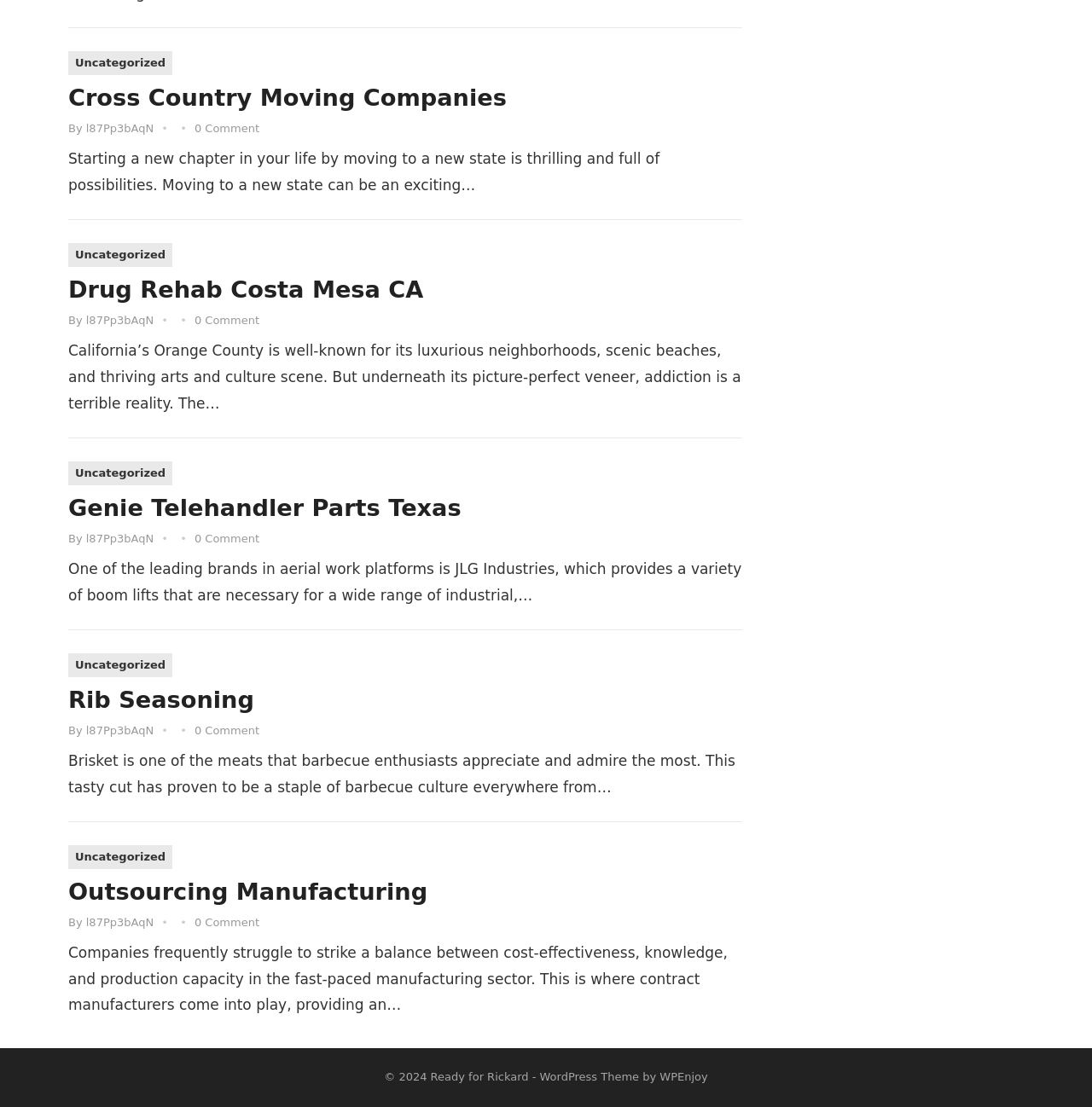How many comments are there on each article?
Give a one-word or short phrase answer based on the image.

0 Comment